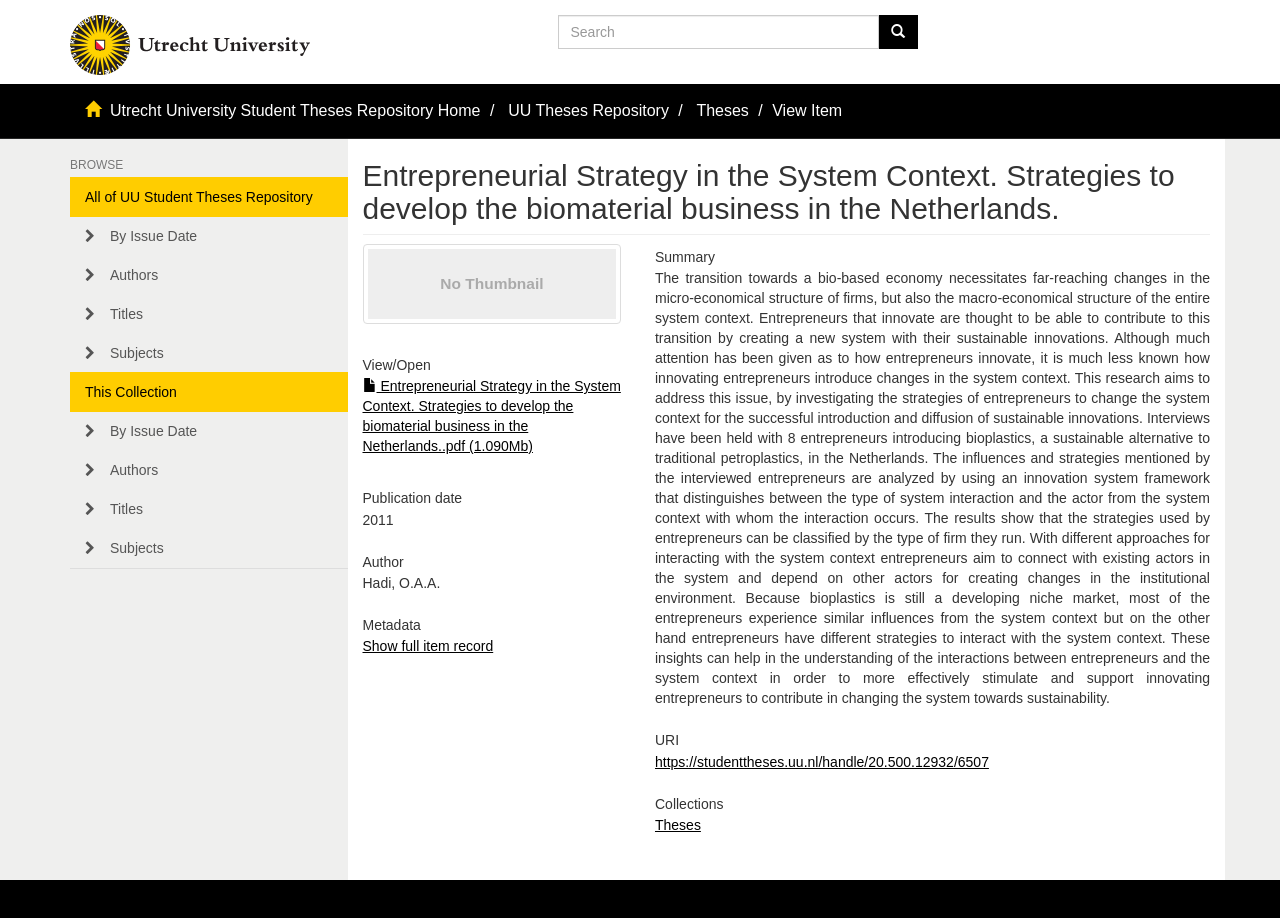Extract the bounding box coordinates for the UI element described as: "801-675-8829".

None